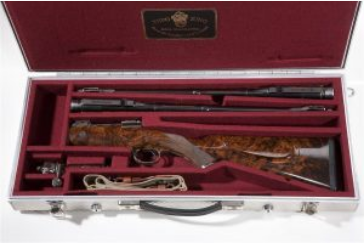Generate a detailed caption for the image.

This image showcases a meticulously designed aluminum gun case, tailored for the secure transport of bolt-action rifles, specifically crafted by the manufactory Theo Jung. The case features a rich wine-red interior, providing an elegant backdrop for the carefully arranged components, which include a beautiful rifle, attachments, and accessories. The interior compartments are designed to hold each item securely, preventing movement during transport. This case is not only functional but also a representation of craftsmanship, ensuring that valuable firearms are protected and presented with style.